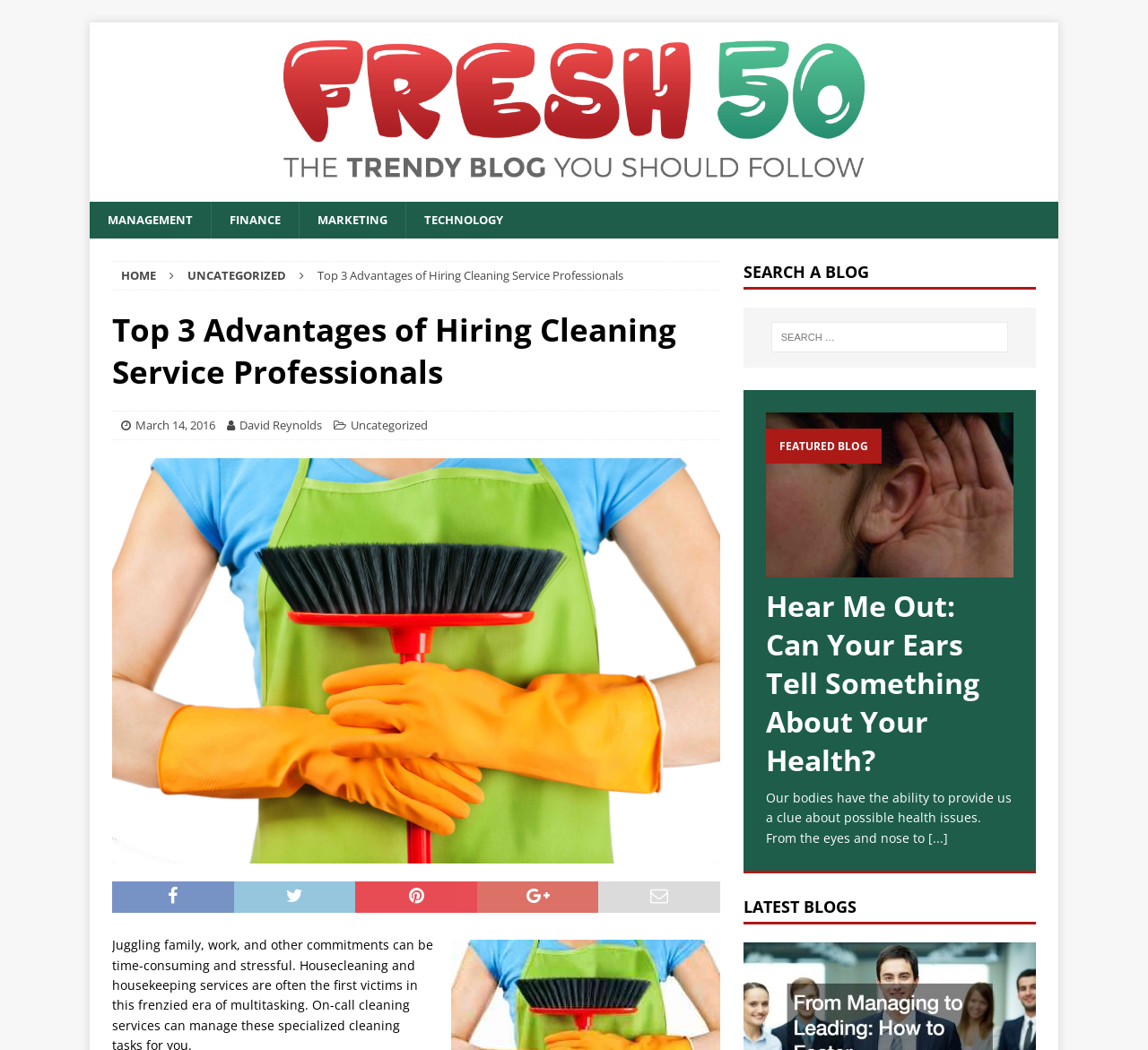Provide a comprehensive description of the webpage.

This webpage is about the benefits of hiring cleaning professionals, with the title "Top 3 Benefits of Hiring Cleaning Professionals" prominently displayed. At the top left corner, there is a logo of "Fresh50". Below the logo, there are several links to different categories, including "MANAGEMENT", "FINANCE", "MARKETING", and "TECHNOLOGY". 

To the right of these links, there is a section with a heading "Top 3 Advantages of Hiring Cleaning Service Professionals" followed by a brief description of the article. Below this section, there is an image related to cleaning professionals. 

On the right side of the page, there is a search bar with a heading "SEARCH A BLOG" above it. Below the search bar, there is a section with a featured blog post, which includes an image and a brief summary of the article "Hear Me Out: Can Your Ears Tell Something About Your Health?". 

Further down the page, there is a section with a heading "LATEST BLOGS", but the content of this section is not provided in the accessibility tree. Throughout the page, there are several links to different articles and categories, as well as images and headings that break up the content into clear sections.